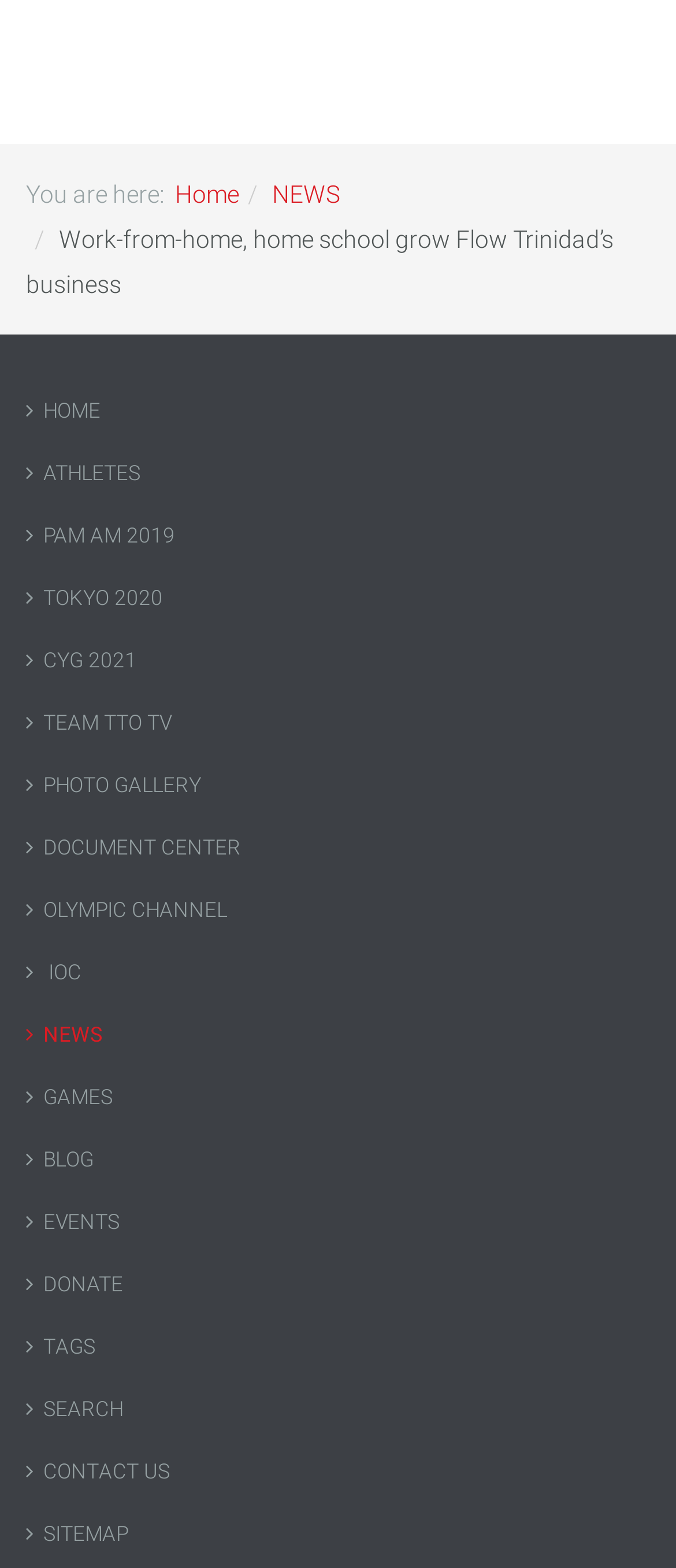Indicate the bounding box coordinates of the element that must be clicked to execute the instruction: "contact us". The coordinates should be given as four float numbers between 0 and 1, i.e., [left, top, right, bottom].

[0.038, 0.919, 0.962, 0.959]